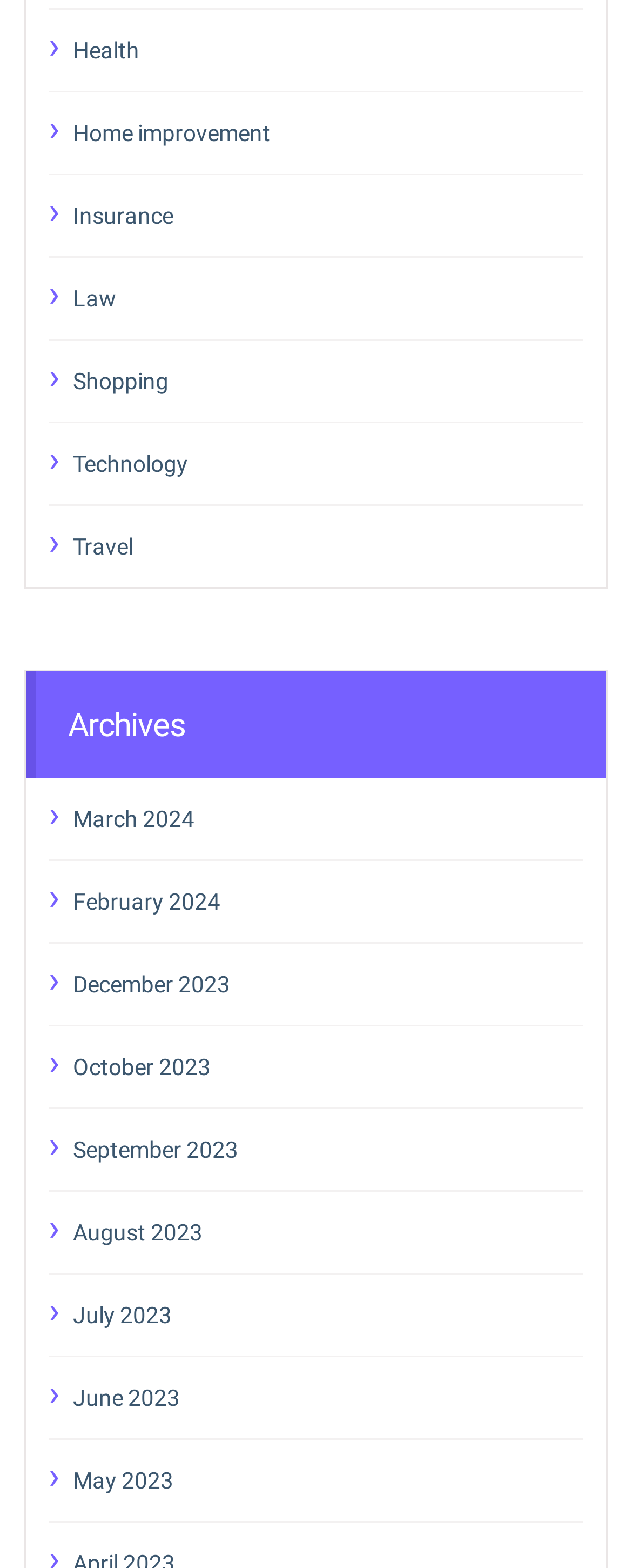Kindly determine the bounding box coordinates of the area that needs to be clicked to fulfill this instruction: "Go to March 2024".

[0.115, 0.508, 0.923, 0.535]